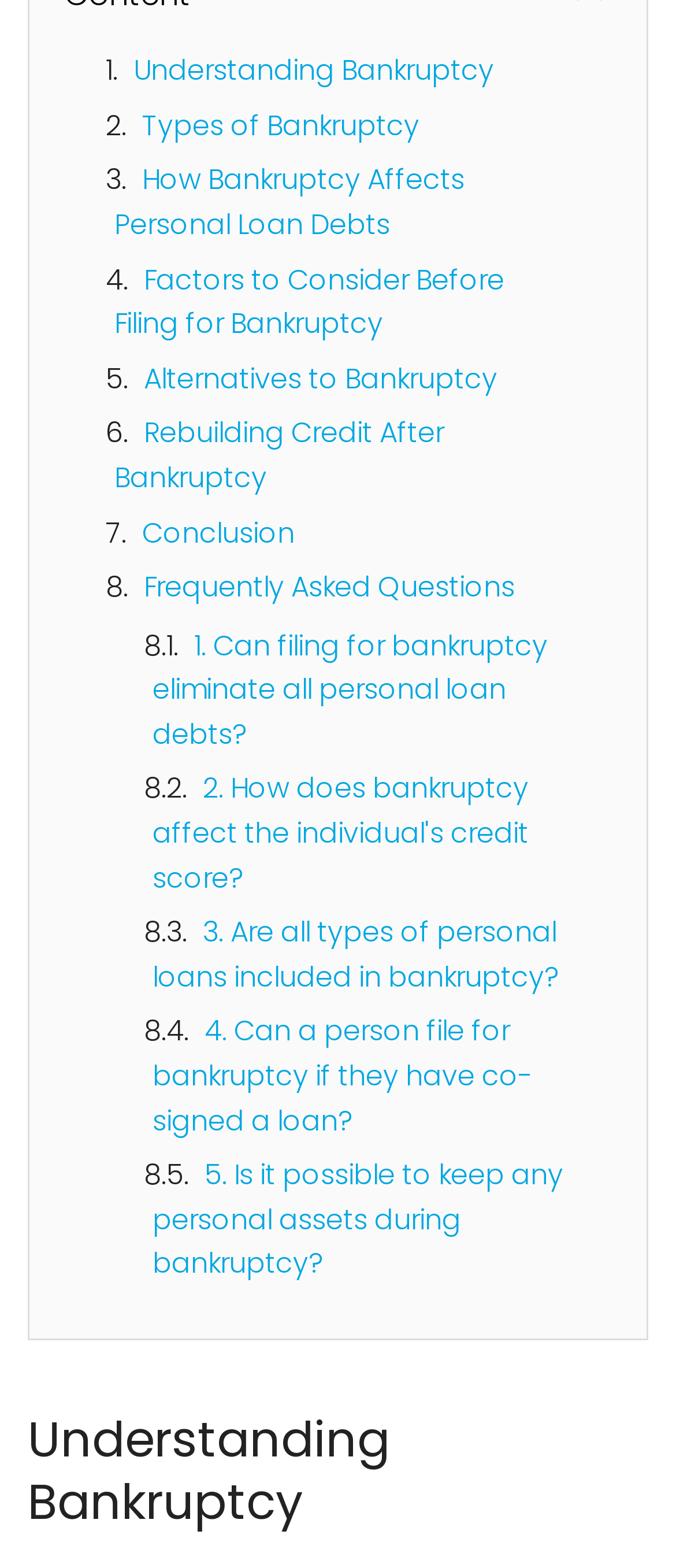Is there a section for rebuilding credit after bankruptcy?
Provide a well-explained and detailed answer to the question.

The webpage provides a link to 'Rebuilding Credit After Bankruptcy', which suggests that there is a section dedicated to this topic.